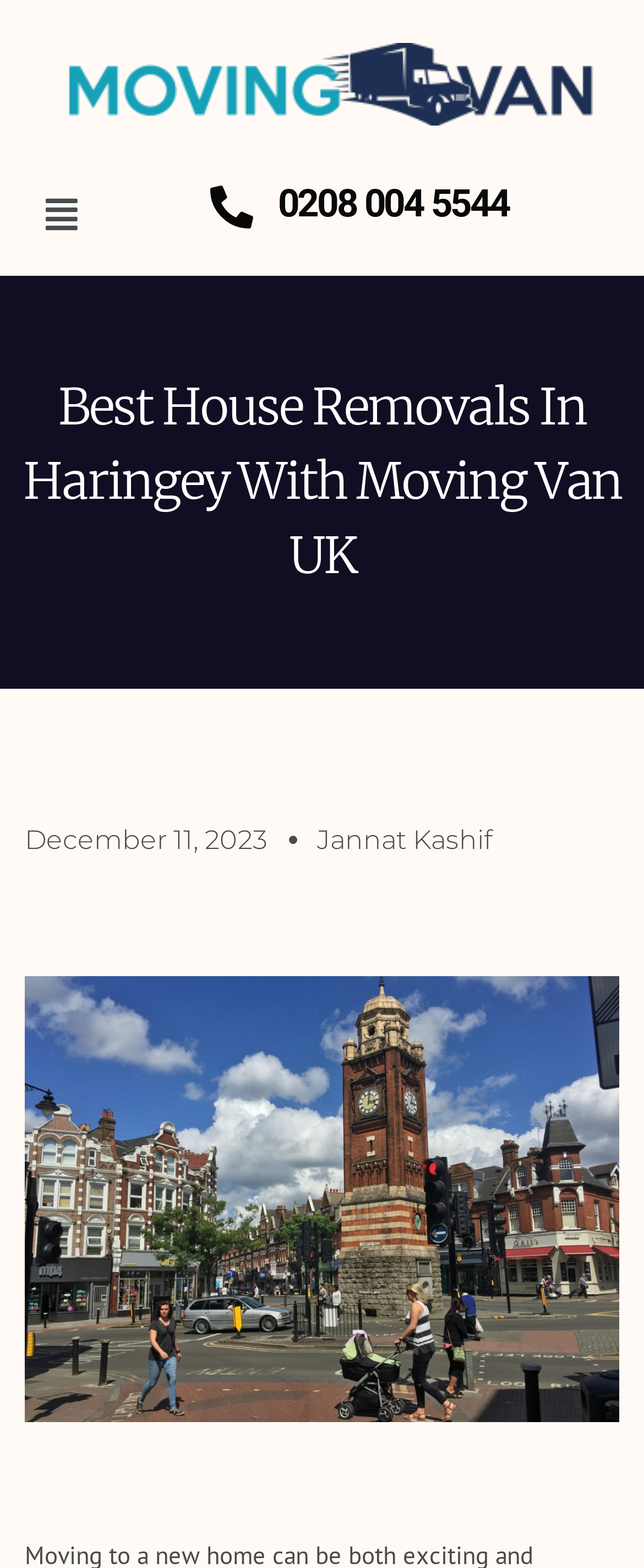What is the main image on the webpage about?
Using the image provided, answer with just one word or phrase.

House Removals in Haringey